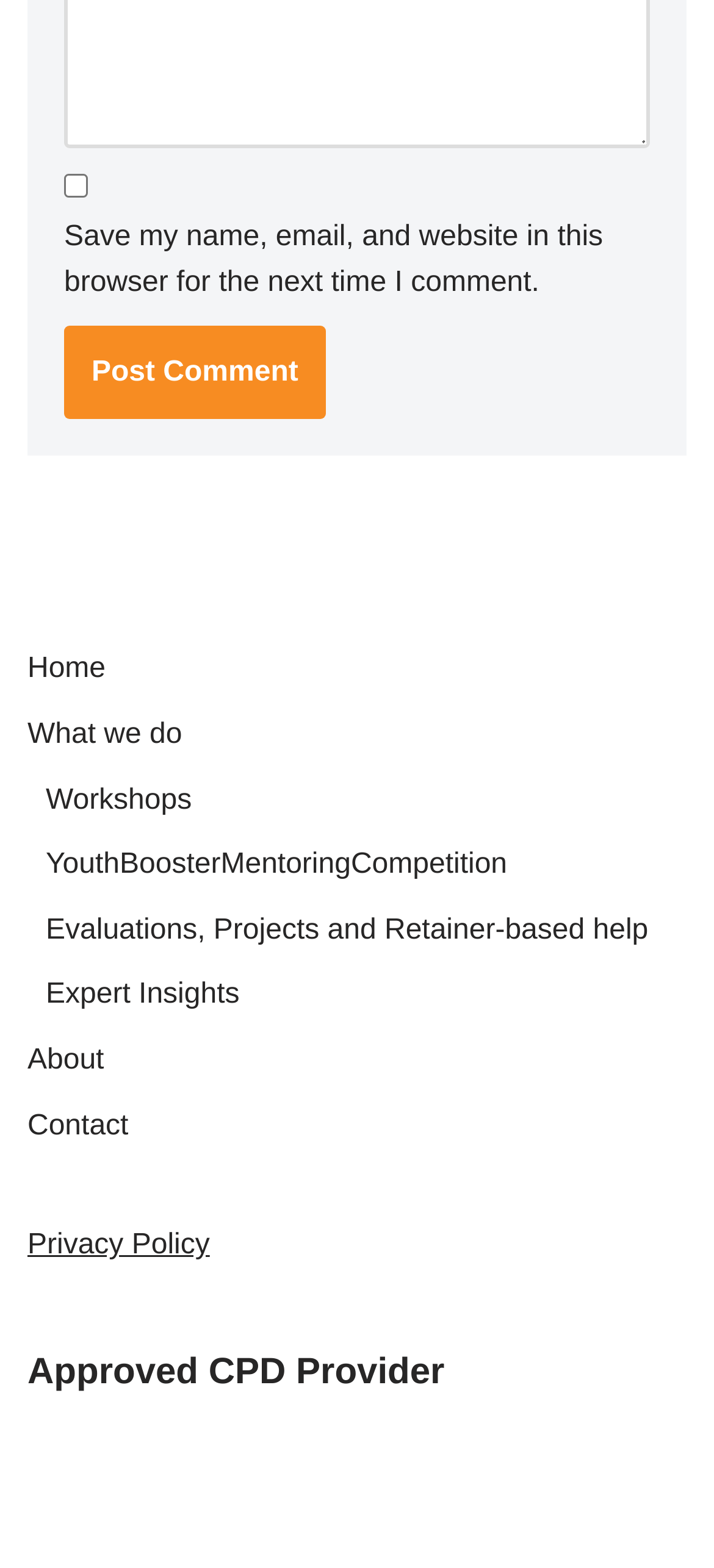Predict the bounding box coordinates of the area that should be clicked to accomplish the following instruction: "Click the Post Comment button". The bounding box coordinates should consist of four float numbers between 0 and 1, i.e., [left, top, right, bottom].

[0.09, 0.207, 0.456, 0.268]